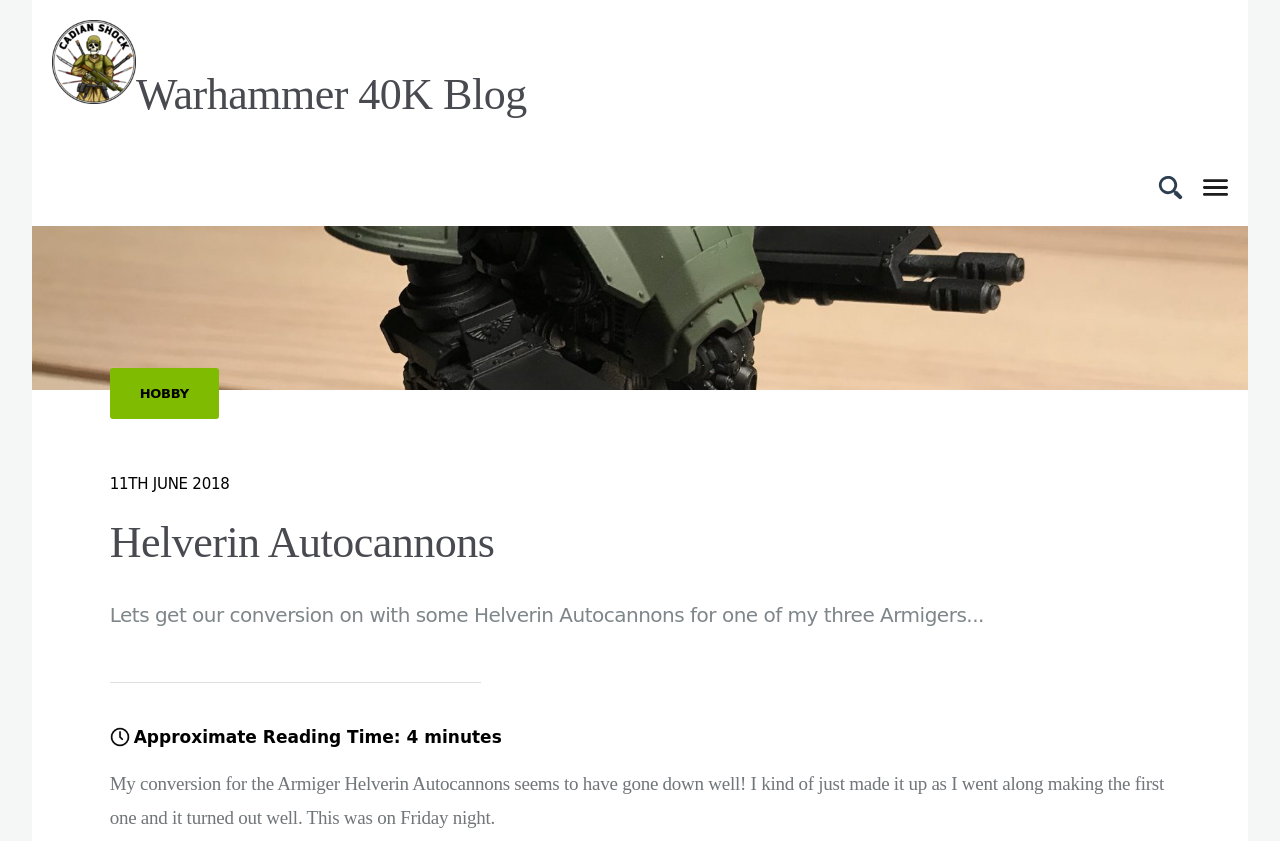Carefully examine the image and provide an in-depth answer to the question: What is the blog post about?

Based on the heading 'Helverin Autocannons' and the text 'My conversion for the Armiger Helverin Autocannons seems to have gone down well! ...', it can be inferred that the blog post is about Helverin Autocannons.